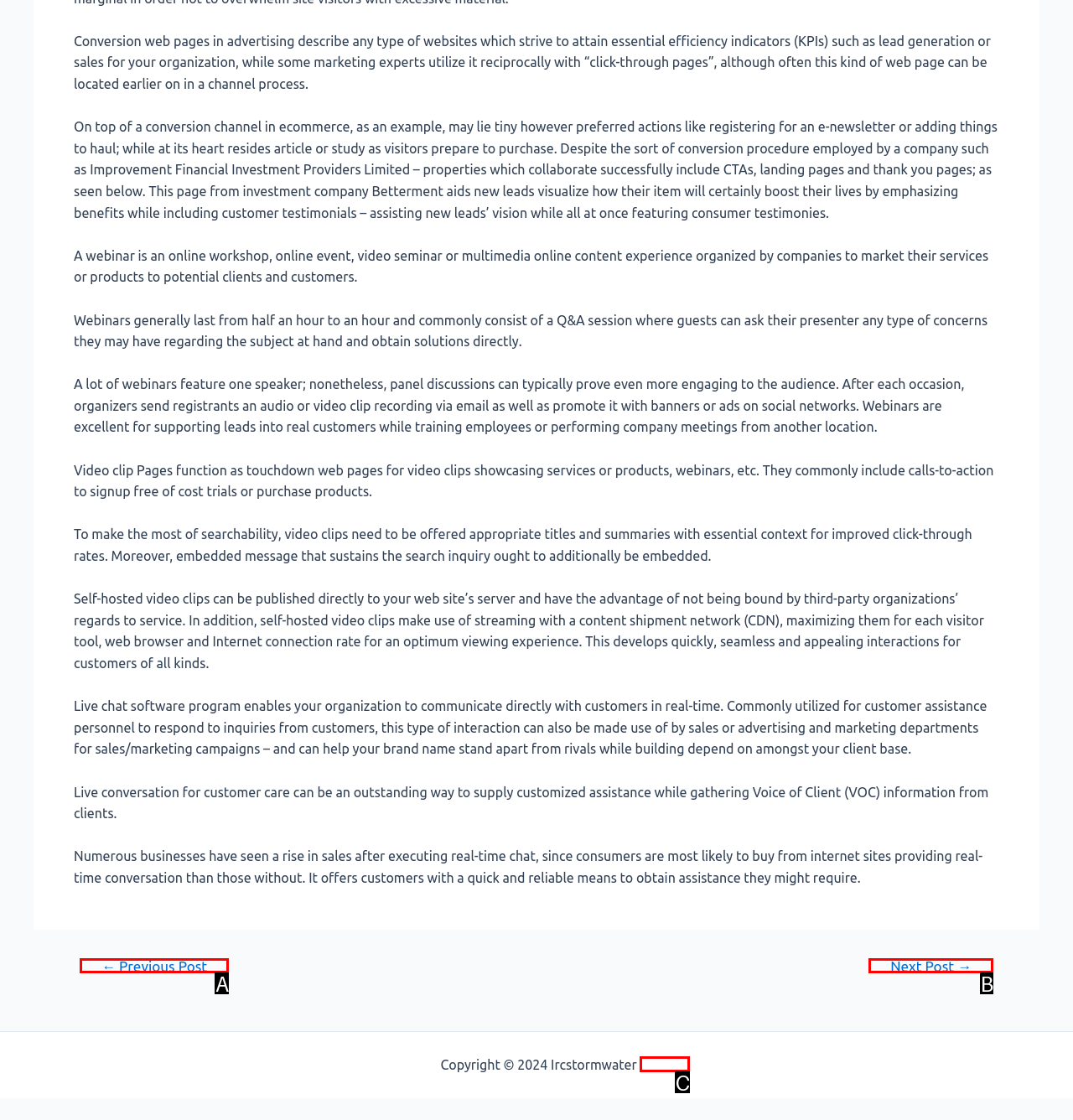Select the letter that aligns with the description: ← Previous Post. Answer with the letter of the selected option directly.

A